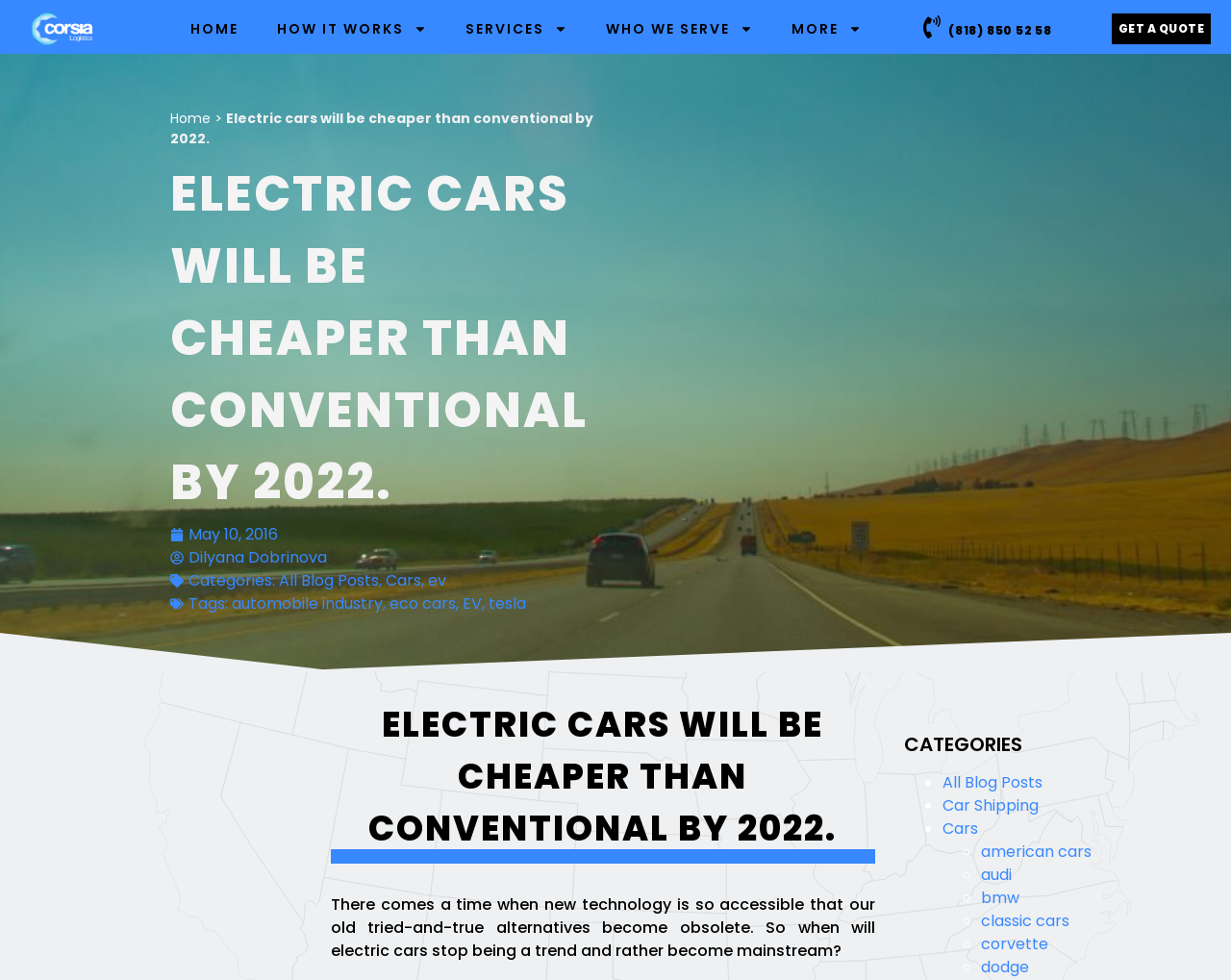Kindly provide the bounding box coordinates of the section you need to click on to fulfill the given instruction: "Click the 'HOW IT WORKS' link".

[0.209, 0.006, 0.362, 0.053]